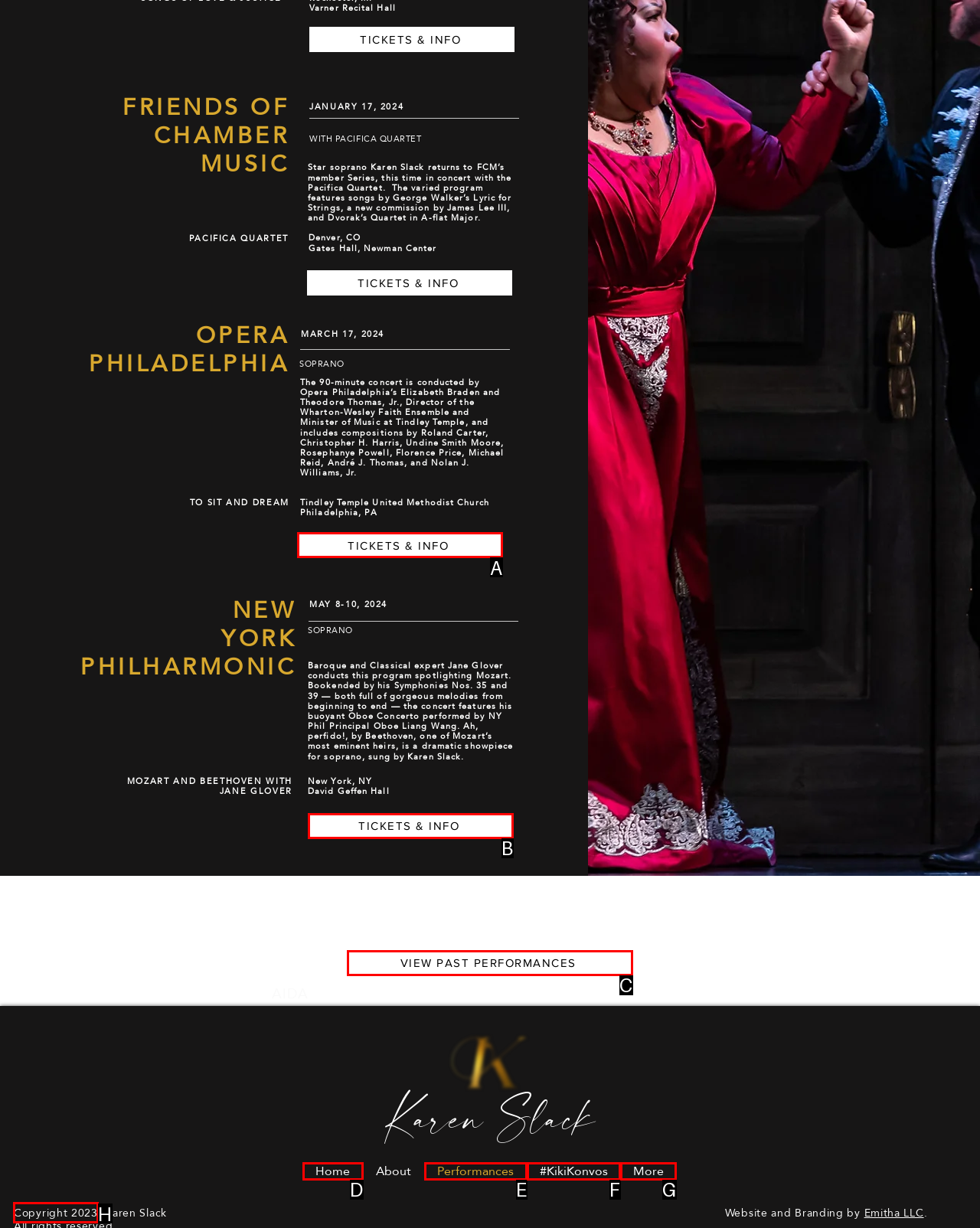Please indicate which option's letter corresponds to the task: Click the 'Restaurant de la Haute ville' link by examining the highlighted elements in the screenshot.

None